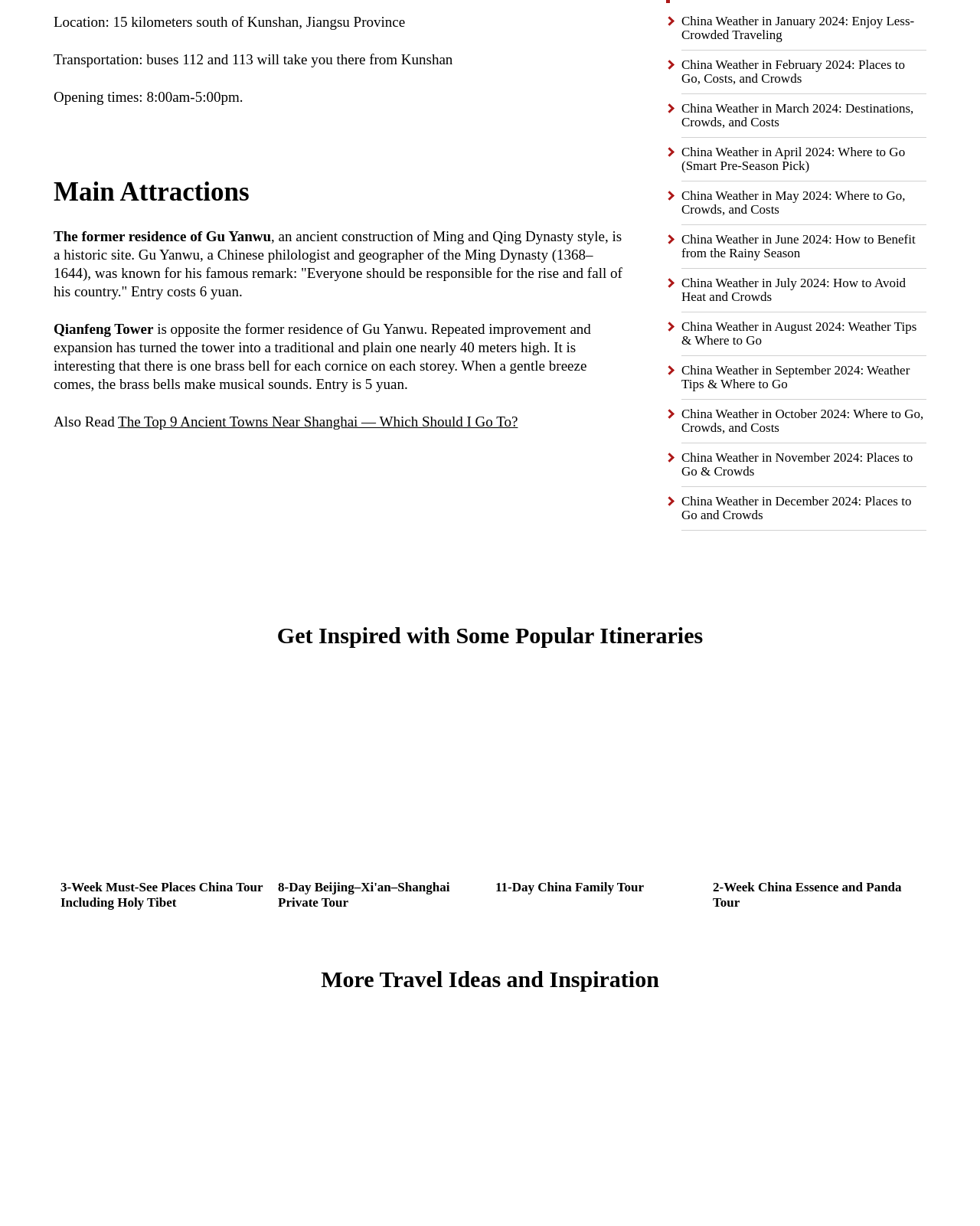Using the provided element description, identify the bounding box coordinates as (top-left x, top-left y, bottom-right x, bottom-right y). Ensure all values are between 0 and 1. Description: Program

None